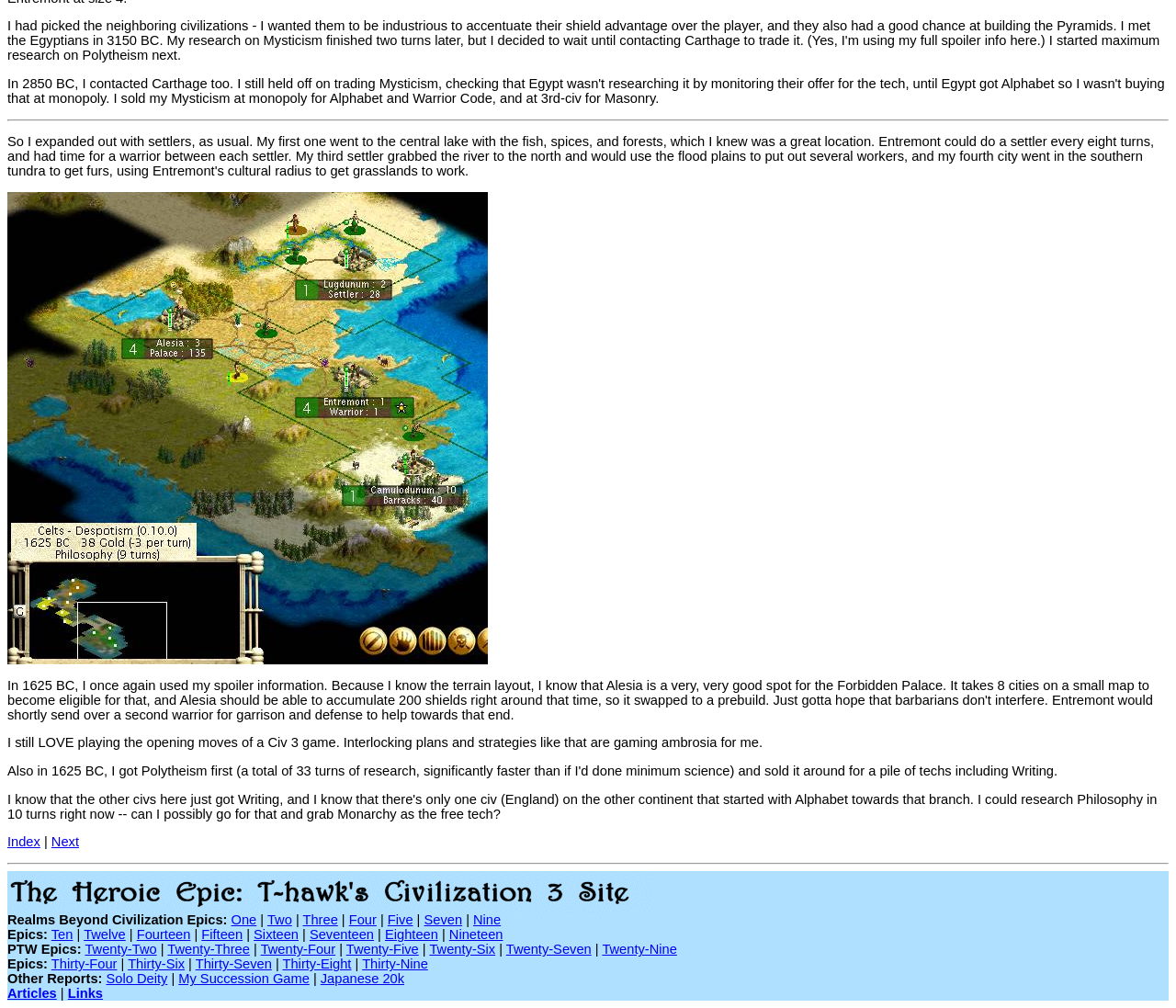Please provide a one-word or short phrase answer to the question:
How many separators are on this webpage?

2